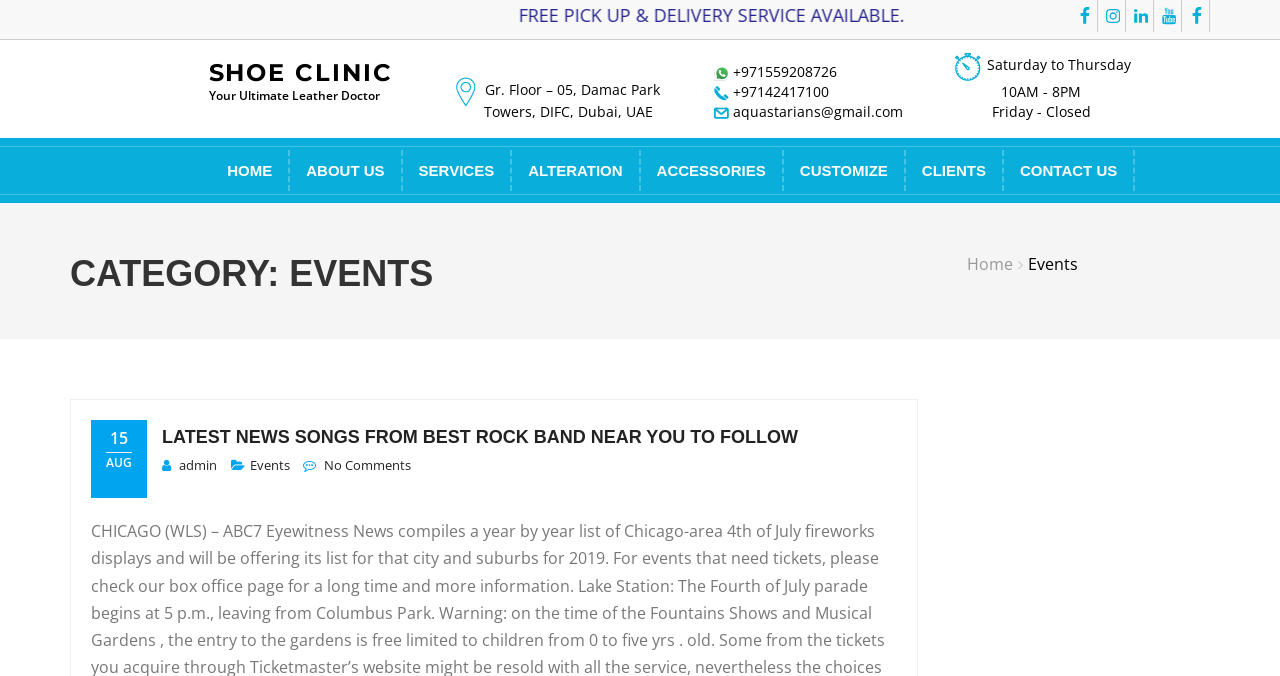Based on the element description: "Home", identify the bounding box coordinates for this UI element. The coordinates must be four float numbers between 0 and 1, listed as [left, top, right, bottom].

[0.755, 0.374, 0.791, 0.406]